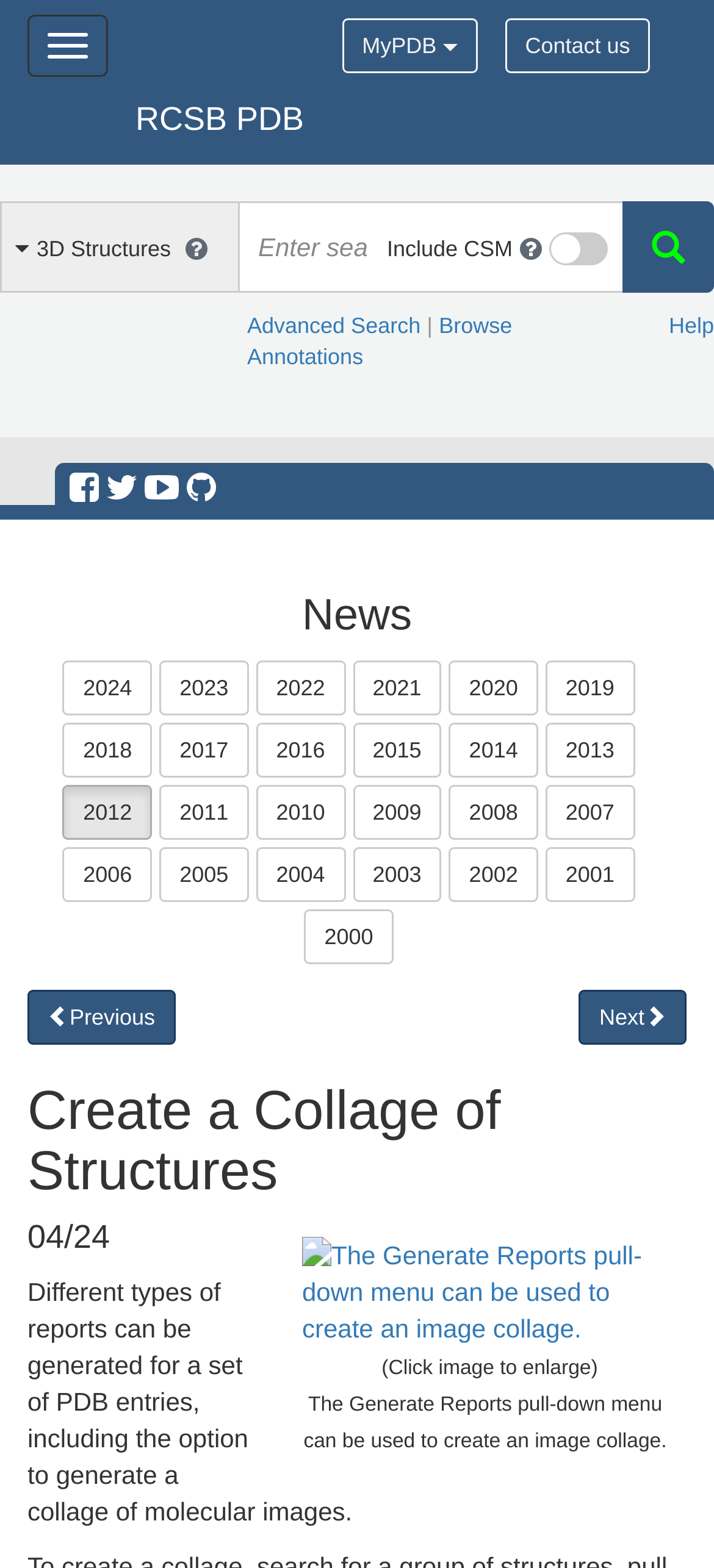Please provide a detailed answer to the question below by examining the image:
What is the function of the 'Toggle navigation' button?

The 'Toggle navigation' button is likely used to toggle the navigation menu on and off. This can be inferred from the button's text and its location at the top of the webpage, where navigation menus are typically found.